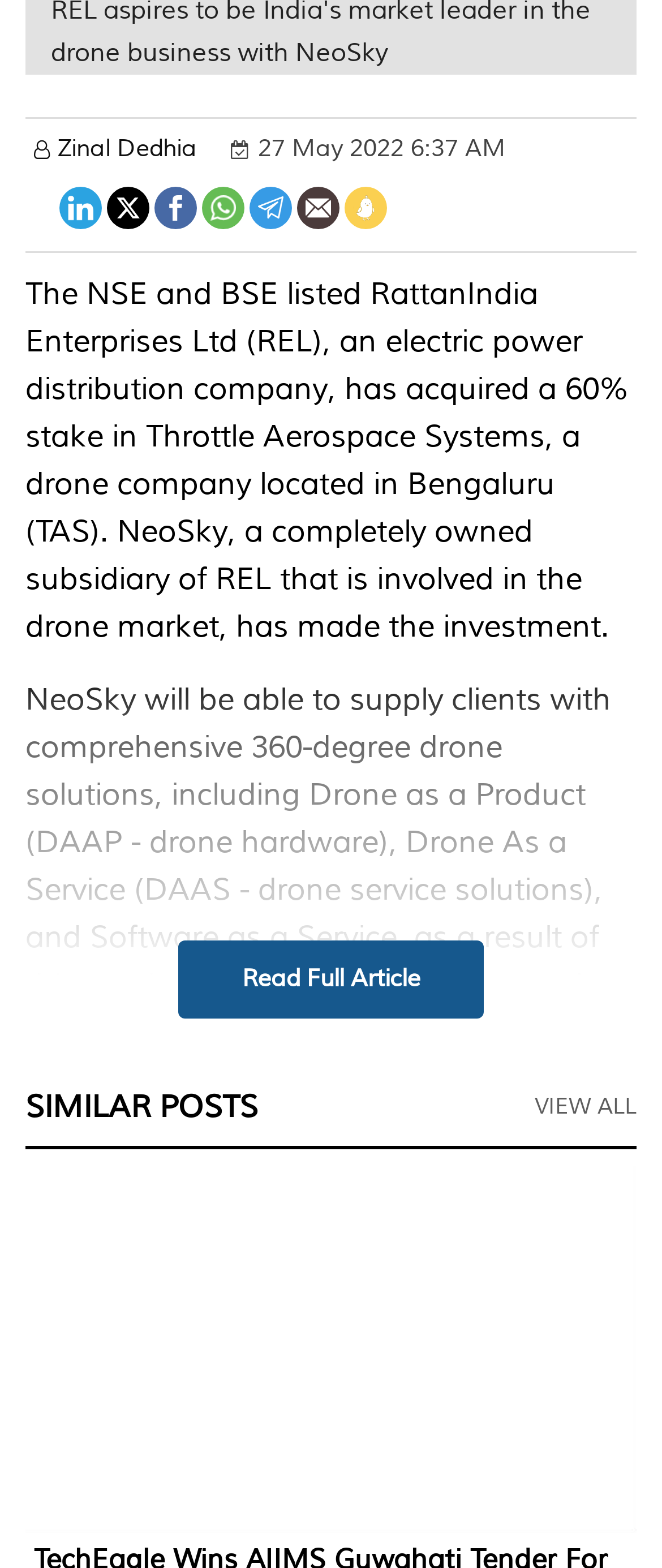By analyzing the image, answer the following question with a detailed response: What is the name of the author of the article?

The author's name is mentioned at the top of the webpage as 'Zinal Dedhia'.